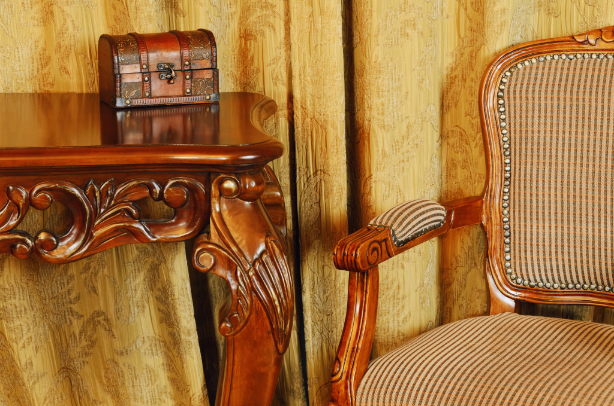Describe all the elements in the image extensively.

This elegant image showcases a beautifully crafted piece of furniture that embodies both style and functionality, reflecting a refined home decor aesthetic. On the left, a richly detailed wooden table features intricate carvings that enhance its visual appeal, creating a striking focal point in the room. Atop the table rests a small decorative chest, adding a touch of character and providing a practical storage option. 

To the right of the table, a classic armchair complements the ensemble with its plush, upholstered seat and ornate armrest design. The fabric showcases a subtle striped pattern that adds depth while ensuring comfort and practicality. The warm tones of the wood and the soft textures of the chair create a cozy, inviting atmosphere, exemplifying the importance of choosing the right furniture to enhance both aesthetic and functionality in home design. This setup beautifully illustrates how thoughtful furniture choices can transform a living space into a serene ambiance filled with character and elegance.